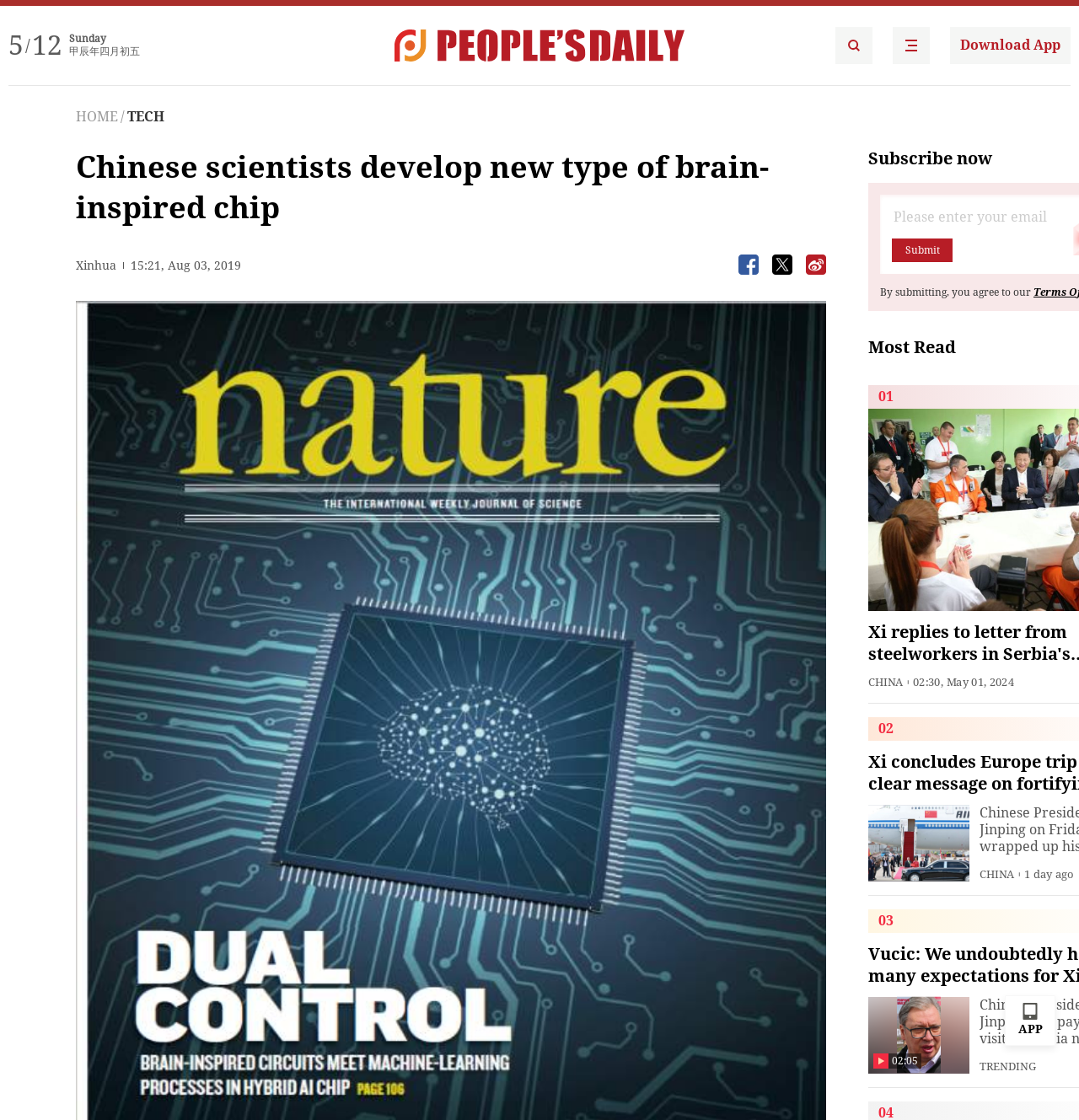Use a single word or phrase to respond to the question:
How many buttons are there in the article section?

3